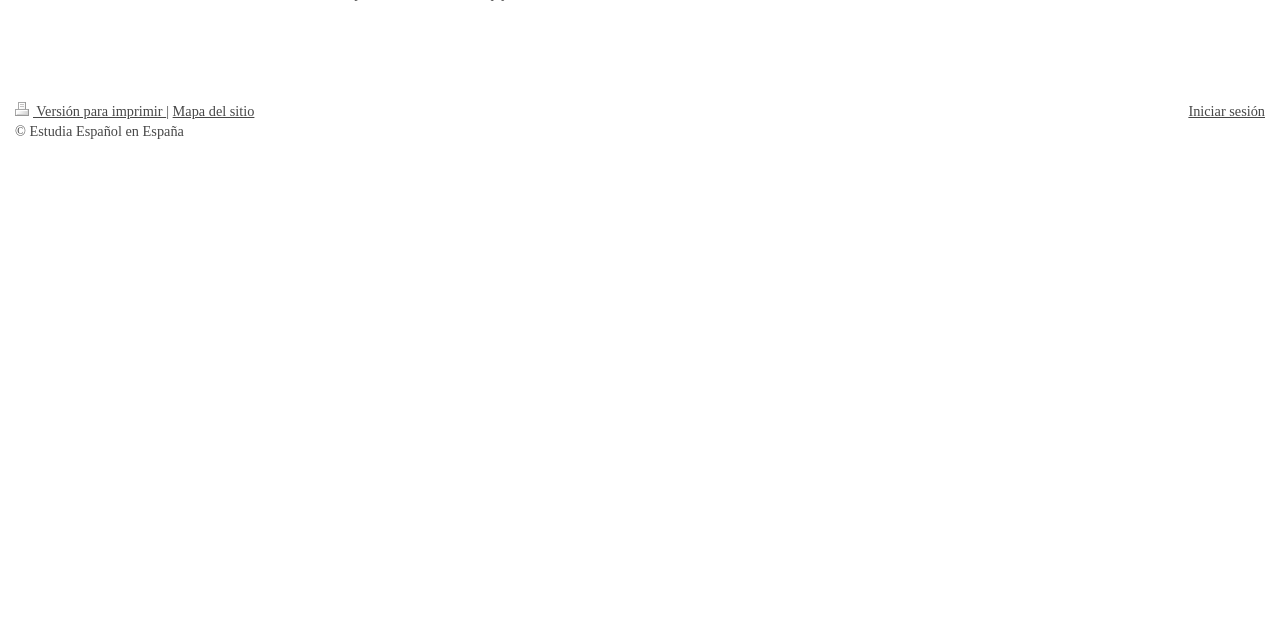Provide the bounding box coordinates of the HTML element this sentence describes: "Iniciar sesión".

[0.928, 0.161, 0.988, 0.186]